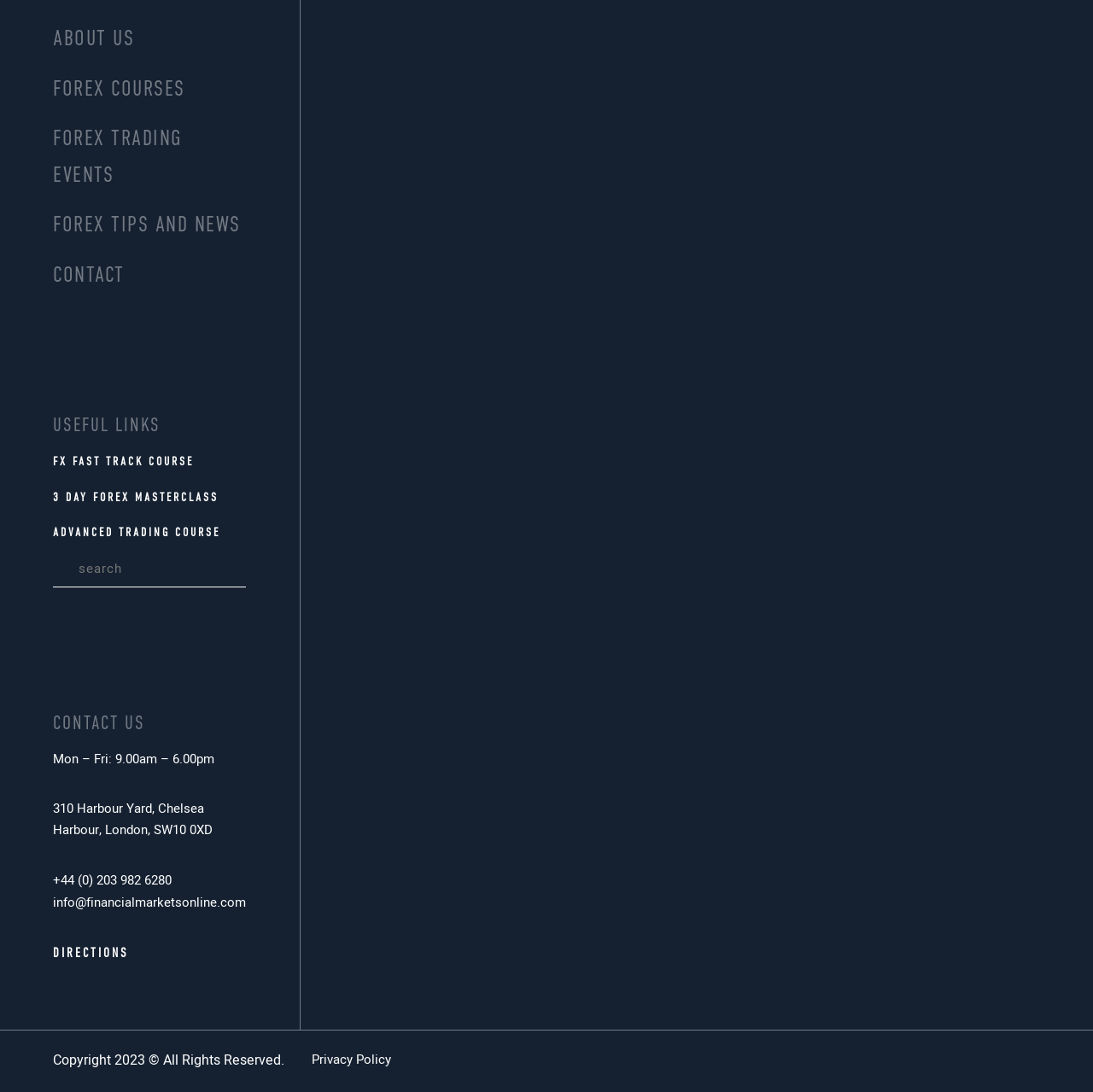Can you give a detailed response to the following question using the information from the image? What is the year of copyright?

The year of copyright is '2023' because it is the year mentioned in the StaticText element 'Copyright 2023 © All Rights Reserved.' at the bottom of the webpage.